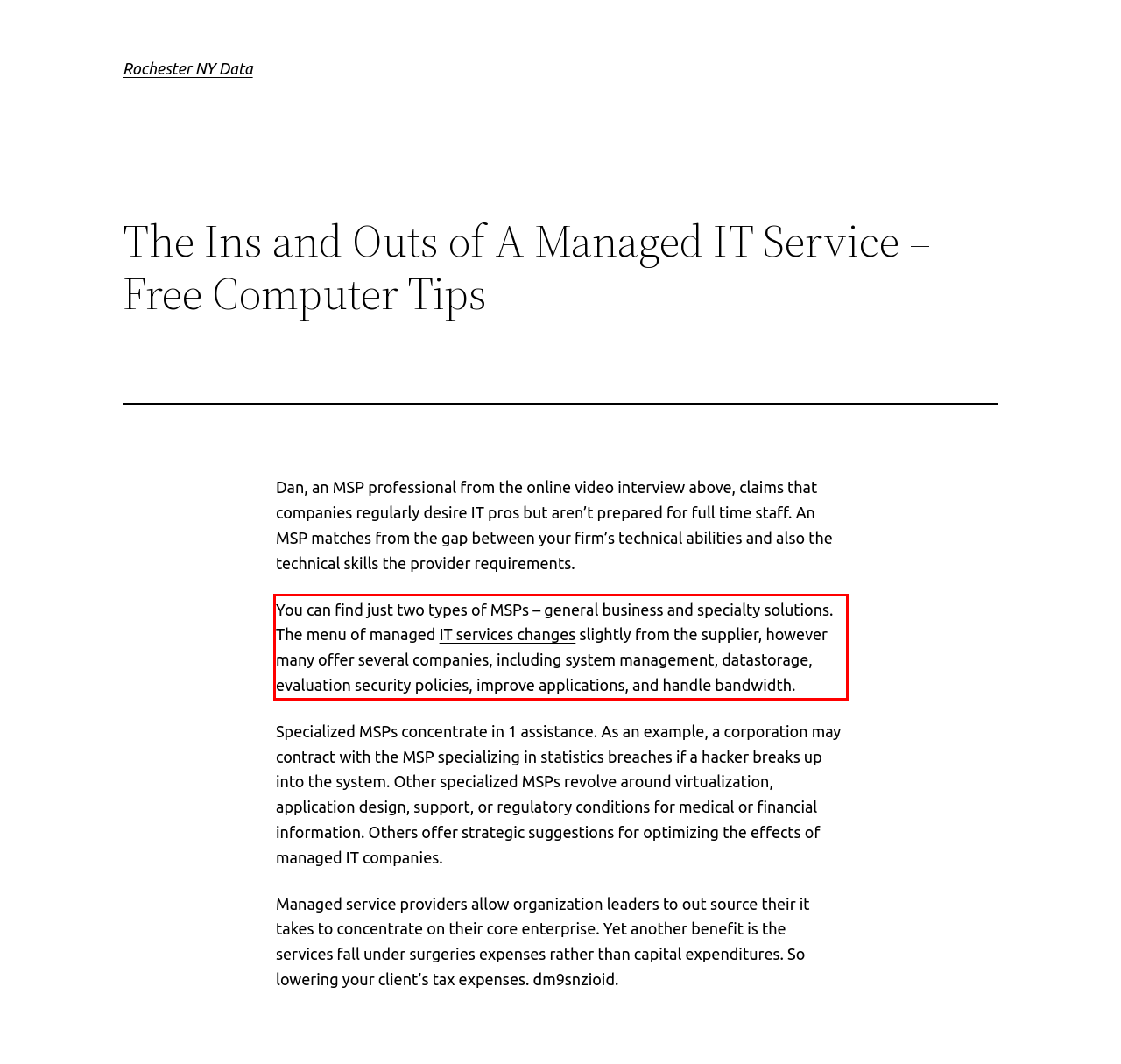Look at the provided screenshot of the webpage and perform OCR on the text within the red bounding box.

You can find just two types of MSPs – general business and specialty solutions. The menu of managed IT services changes slightly from the supplier, however many offer several companies, including system management, datastorage, evaluation security policies, improve applications, and handle bandwidth.